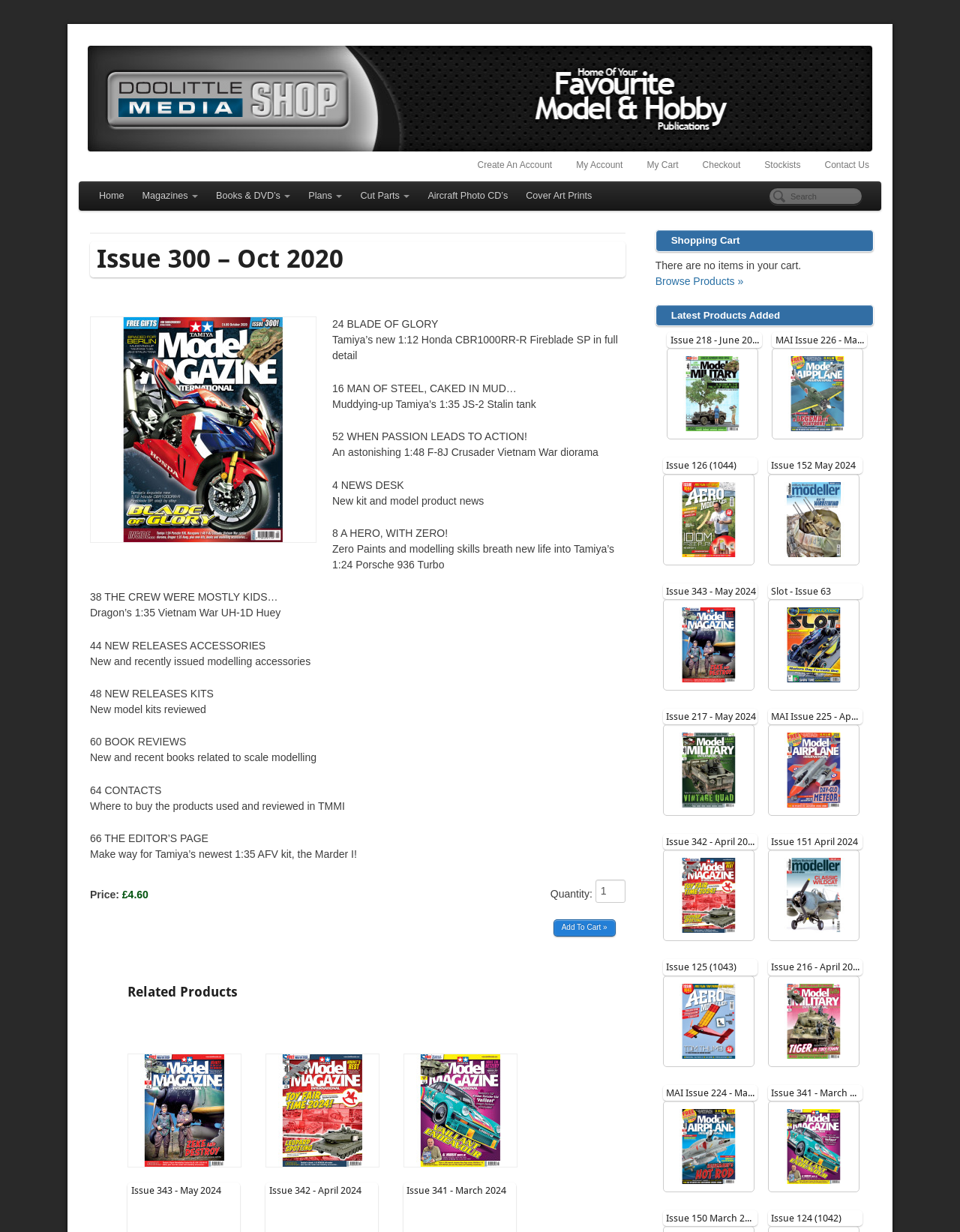Can you show the bounding box coordinates of the region to click on to complete the task described in the instruction: "View shopping cart"?

[0.683, 0.186, 0.91, 0.204]